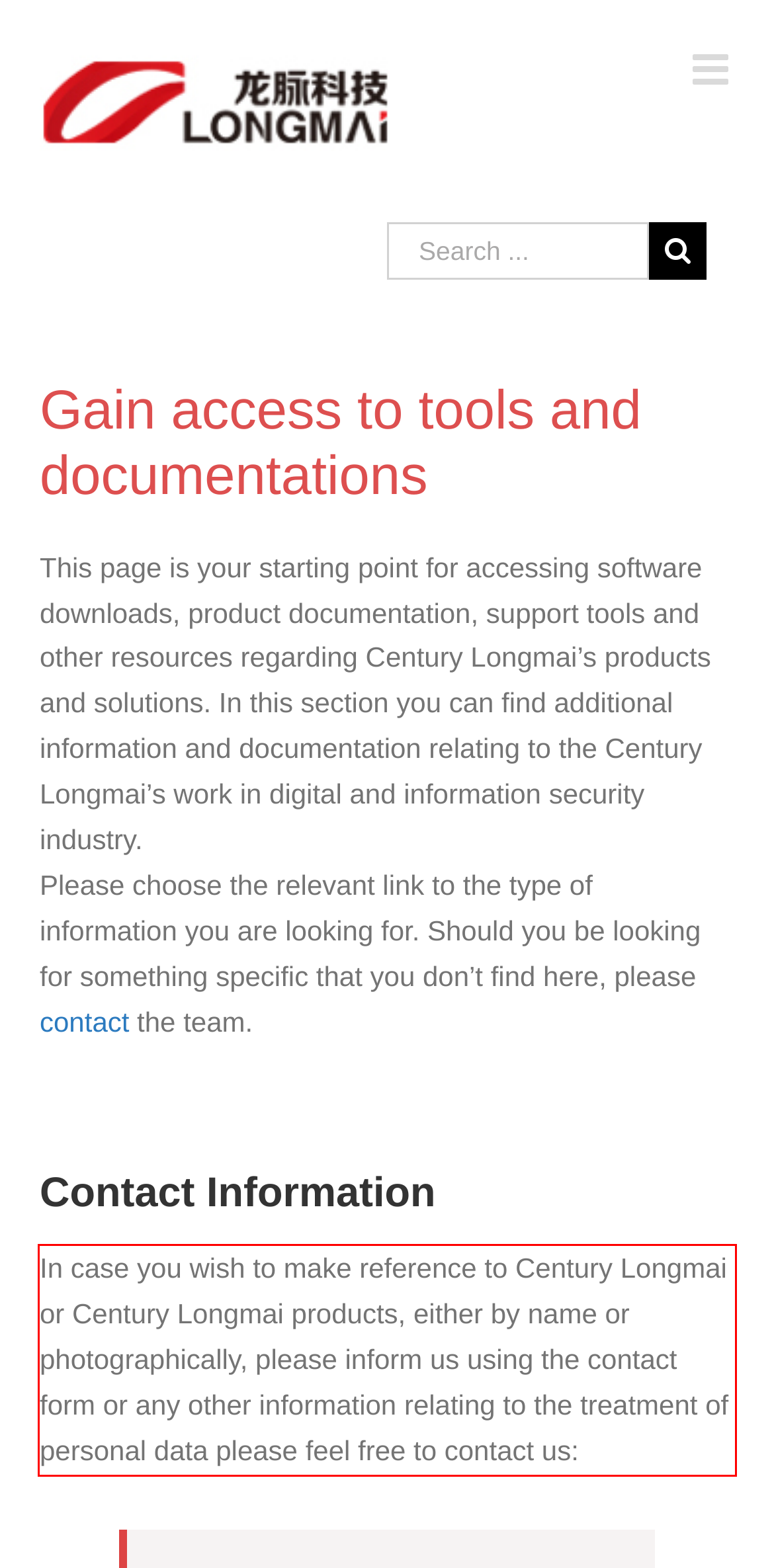Examine the webpage screenshot, find the red bounding box, and extract the text content within this marked area.

In case you wish to make reference to Century Longmai or Century Longmai products, either by name or photographically, please inform us using the contact form or any other information relating to the treatment of personal data please feel free to contact us: